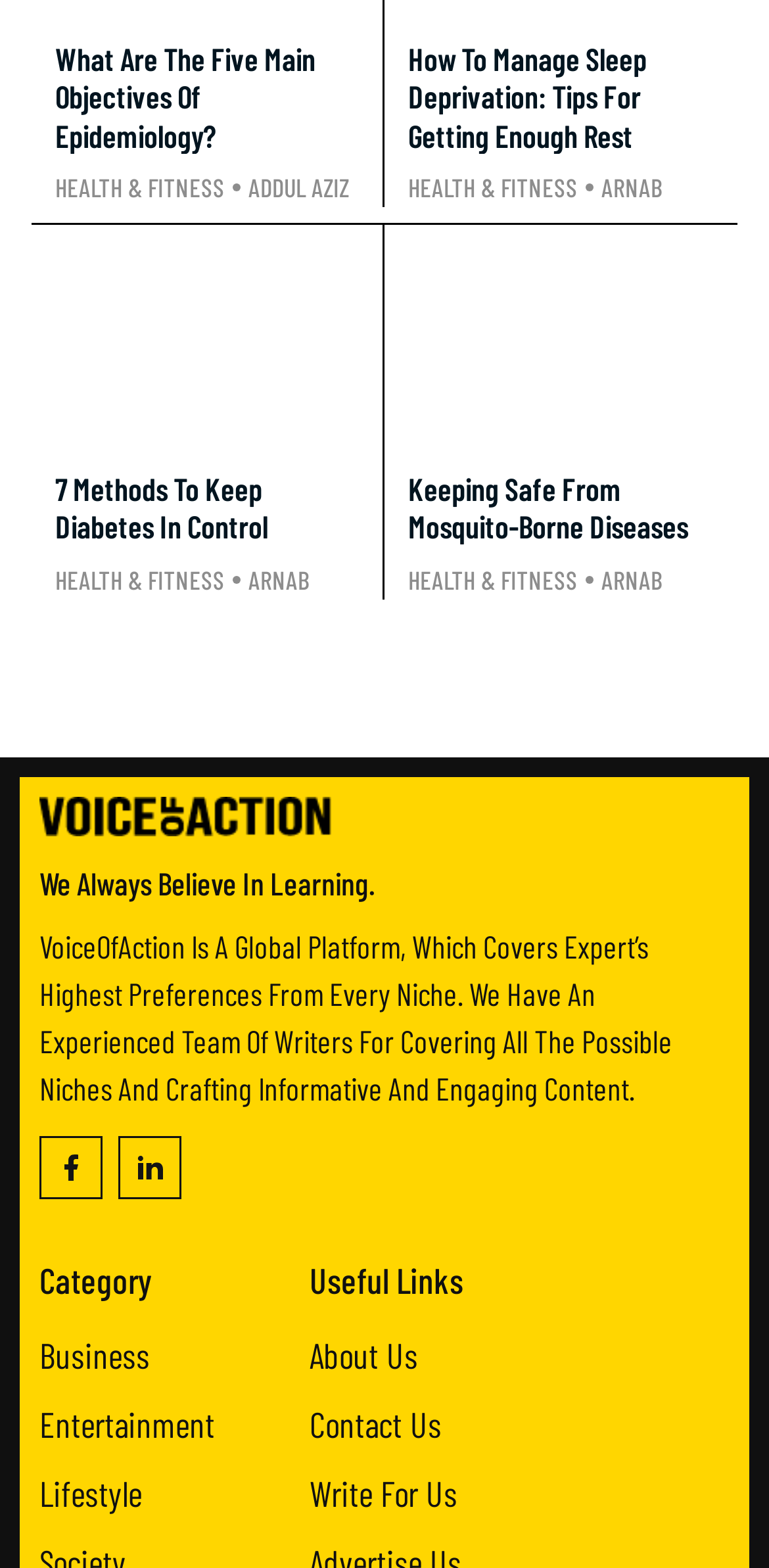Specify the bounding box coordinates of the area to click in order to execute this command: 'Visit the category page for business'. The coordinates should consist of four float numbers ranging from 0 to 1, and should be formatted as [left, top, right, bottom].

[0.051, 0.851, 0.195, 0.878]